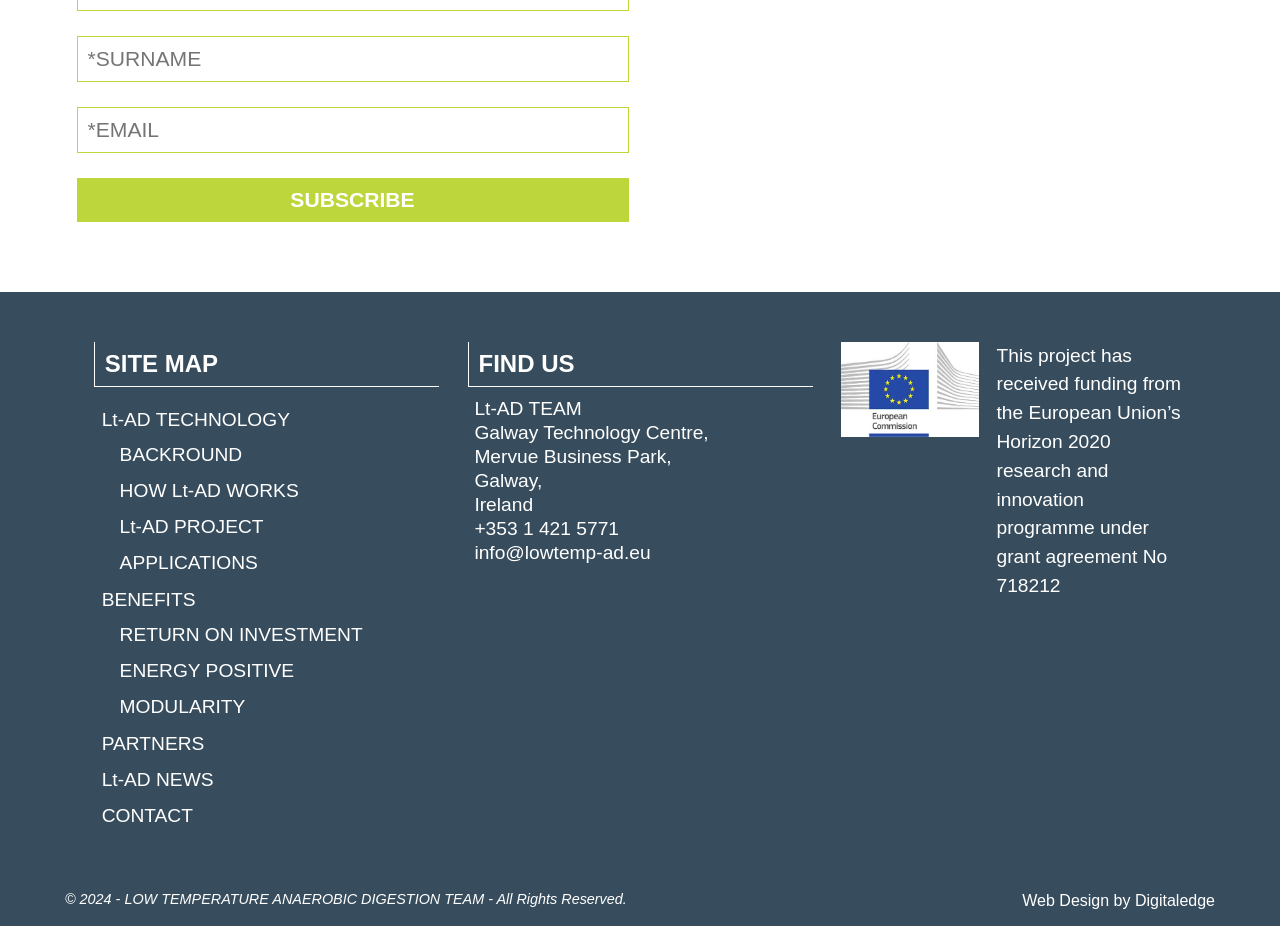Locate the bounding box coordinates of the clickable region to complete the following instruction: "Contact us."

[0.079, 0.869, 0.151, 0.892]